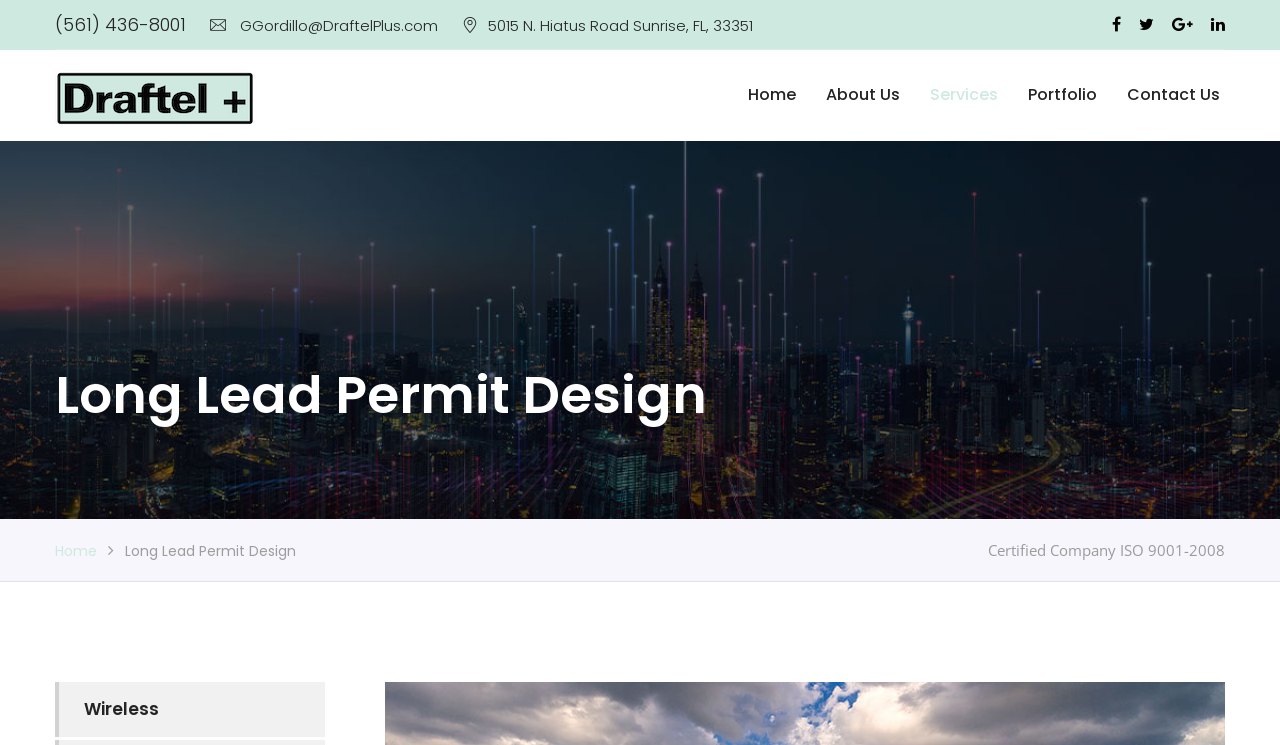What is the phone number on the webpage?
Please utilize the information in the image to give a detailed response to the question.

I found the phone number by looking at the link element with the text '(561) 436-8001' at the top of the webpage.